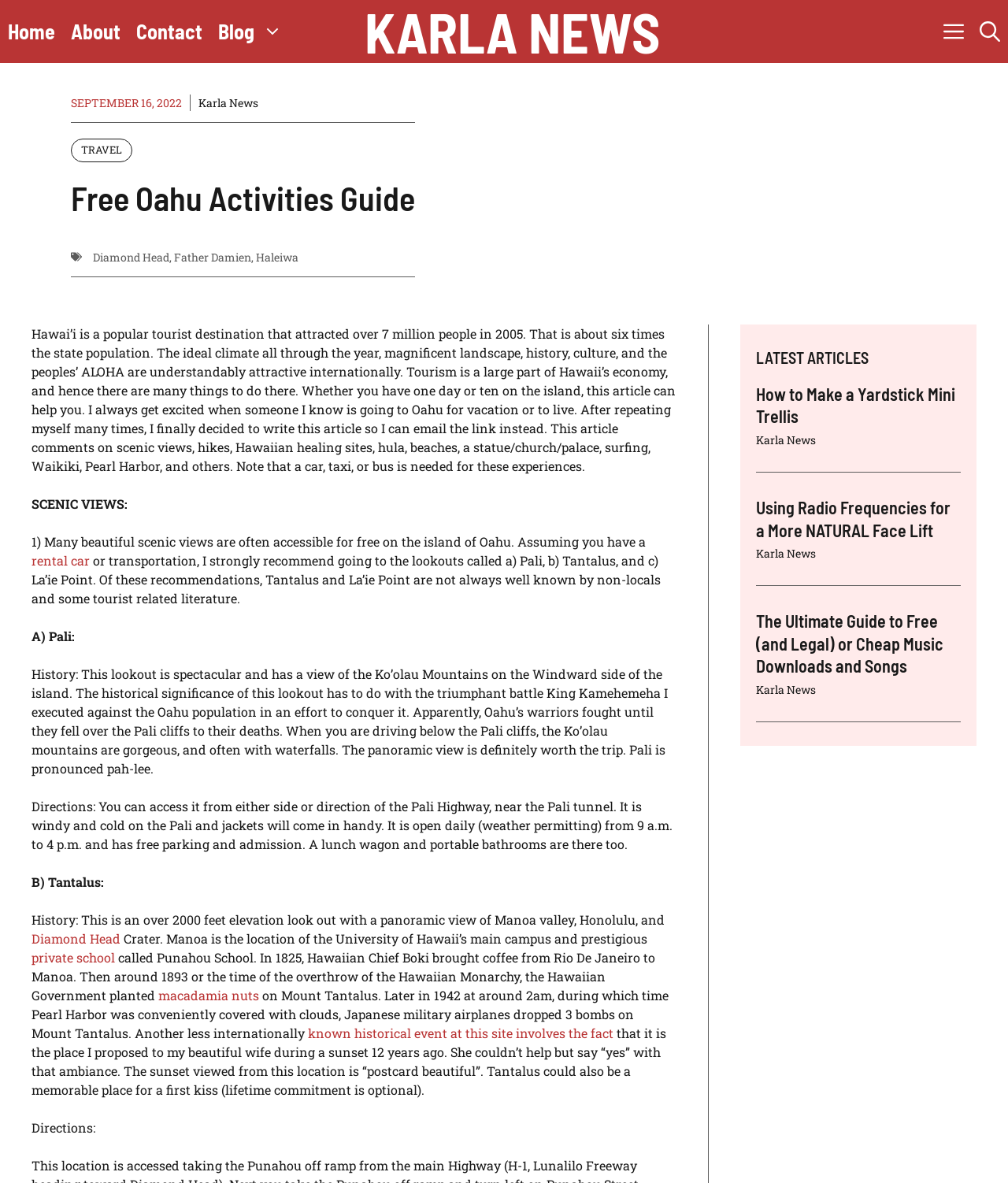From the screenshot, find the bounding box of the UI element matching this description: "Services". Supply the bounding box coordinates in the form [left, top, right, bottom], each a float between 0 and 1.

None